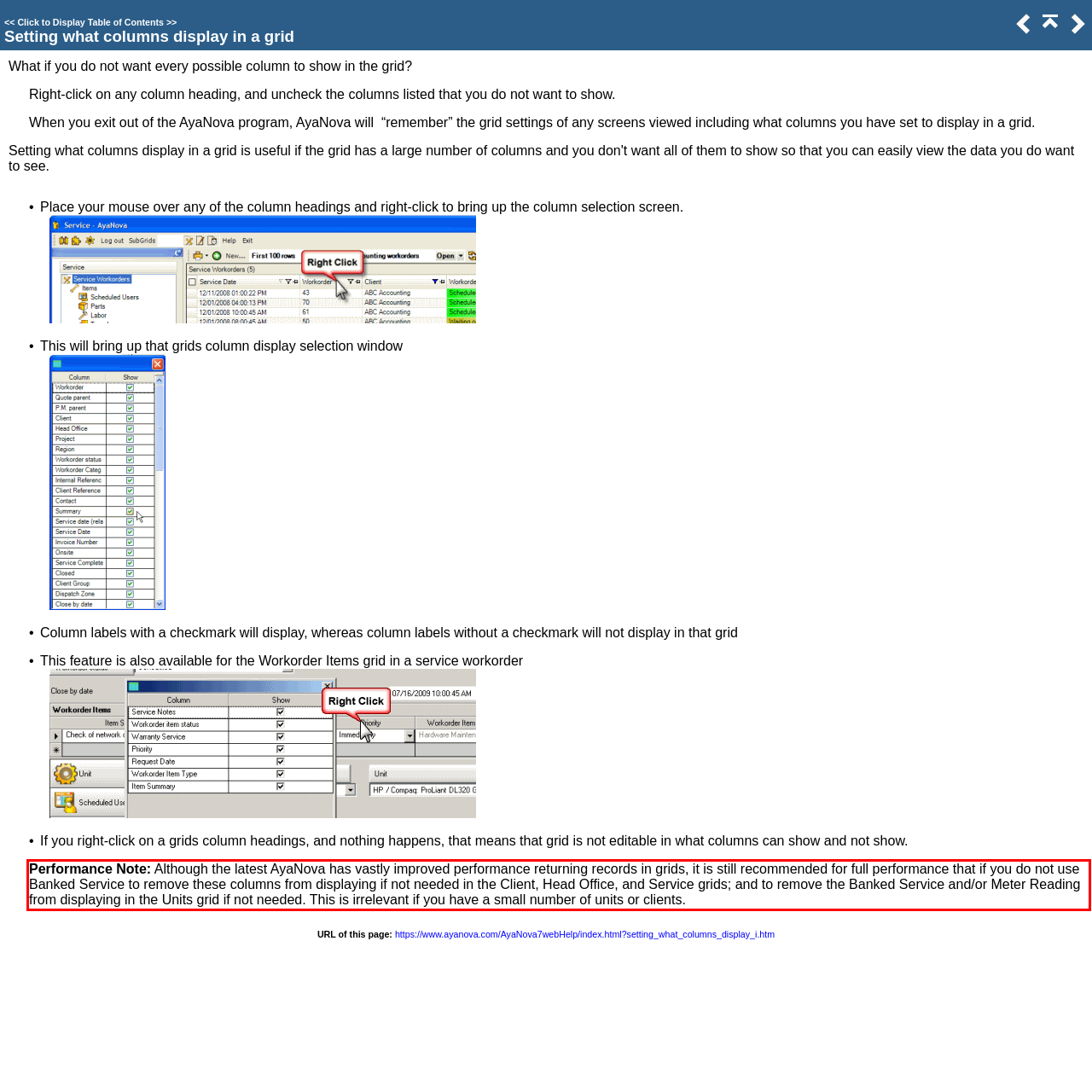Locate the red bounding box in the provided webpage screenshot and use OCR to determine the text content inside it.

Performance Note: Although the latest AyaNova has vastly improved performance returning records in grids, it is still recommended for full performance that if you do not use Banked Service to remove these columns from displaying if not needed in the Client, Head Office, and Service grids; and to remove the Banked Service and/or Meter Reading from displaying in the Units grid if not needed. This is irrelevant if you have a small number of units or clients.